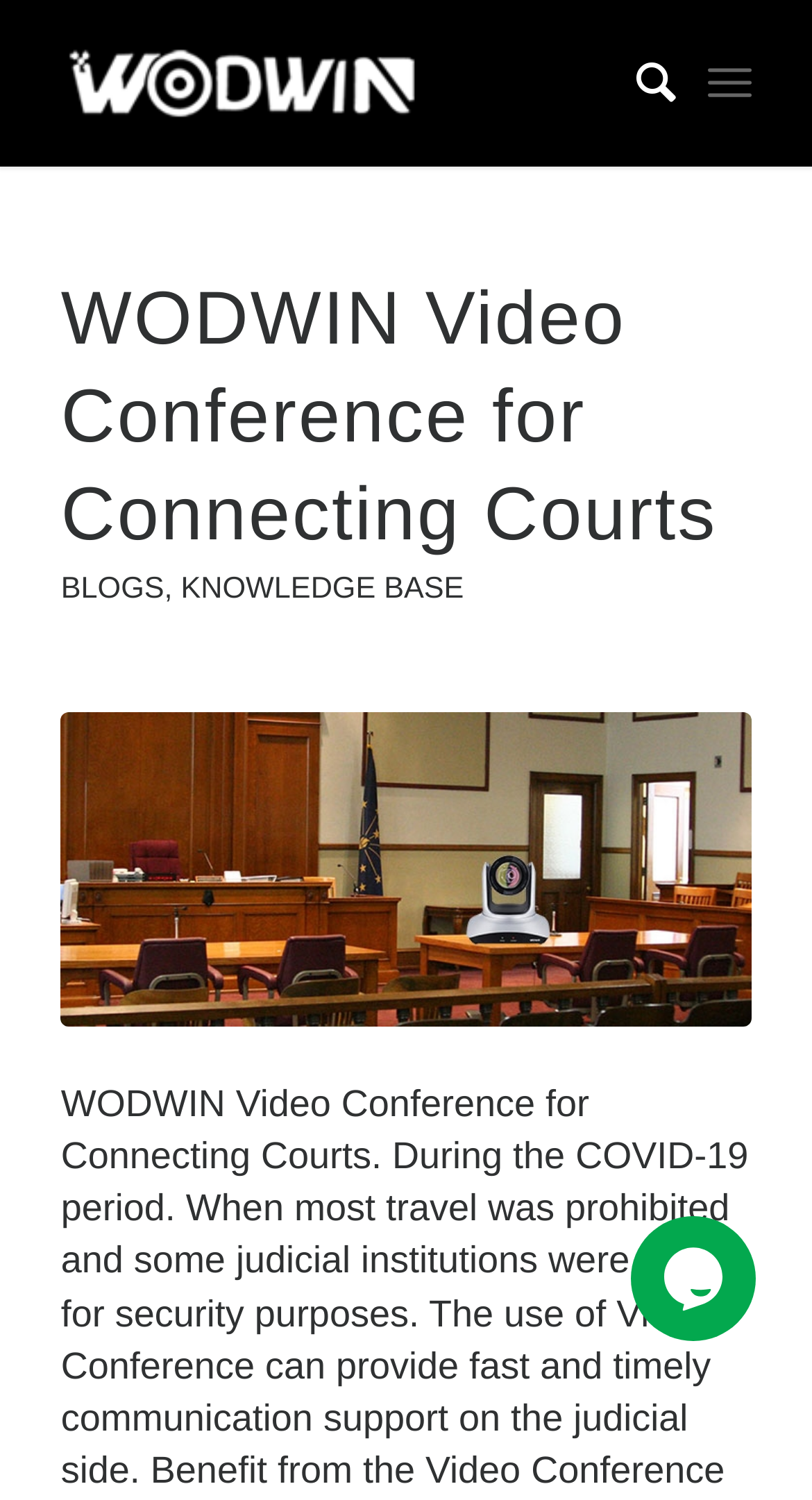How many links are present in the header section?
Using the image, elaborate on the answer with as much detail as possible.

The header section contains four links: 'WODWIN Video Conference for Connecting Courts', 'BLOGS', 'KNOWLEDGE BASE', and 'WODWIN Video Conference for Connecting Courts and Prison Studio'. These links can be found by analyzing the bounding box coordinates and OCR text of the elements in the header section.